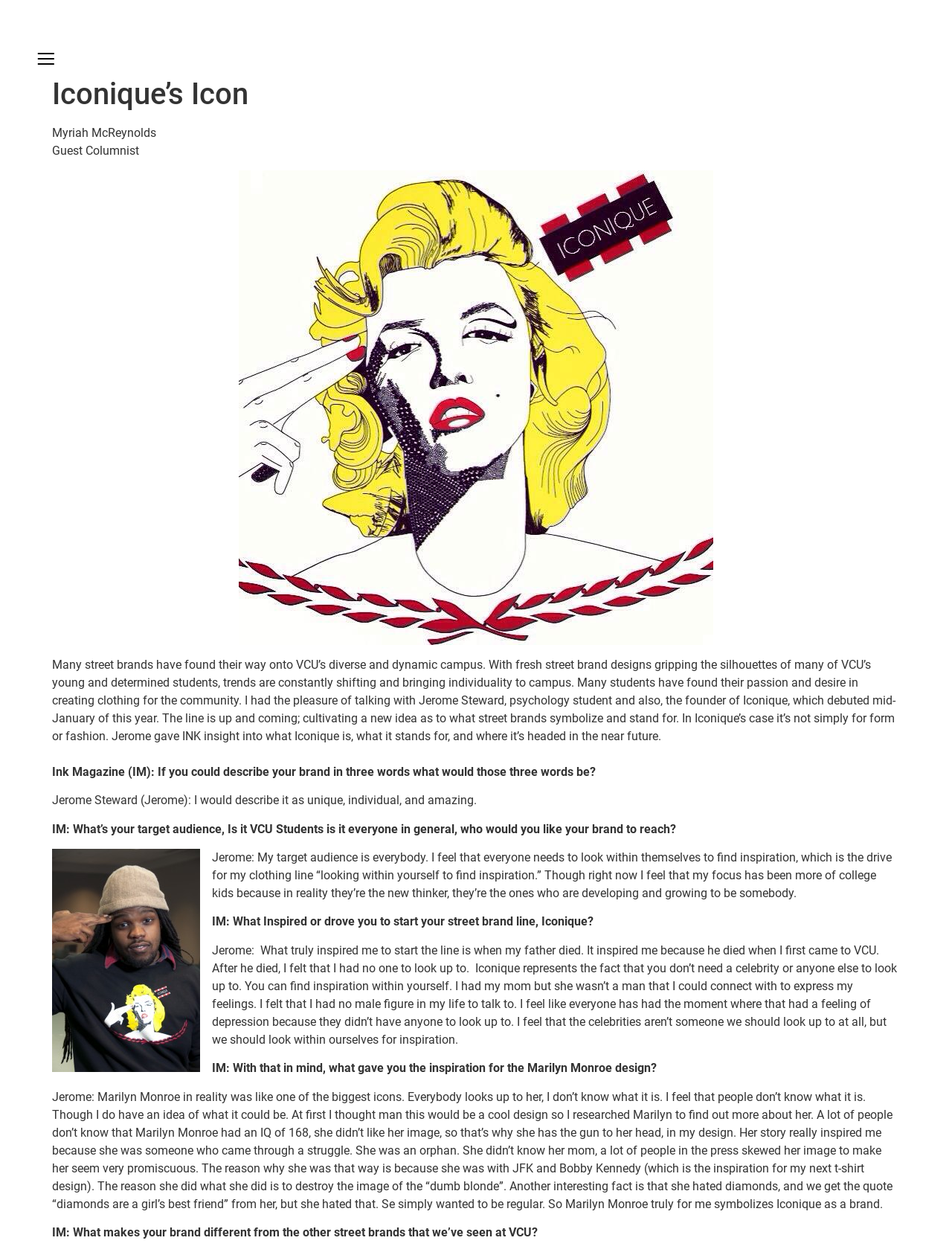Please determine the bounding box coordinates, formatted as (top-left x, top-left y, bottom-right x, bottom-right y), with all values as floating point numbers between 0 and 1. Identify the bounding box of the region described as: alt="photo1 (1)"

[0.055, 0.136, 0.945, 0.514]